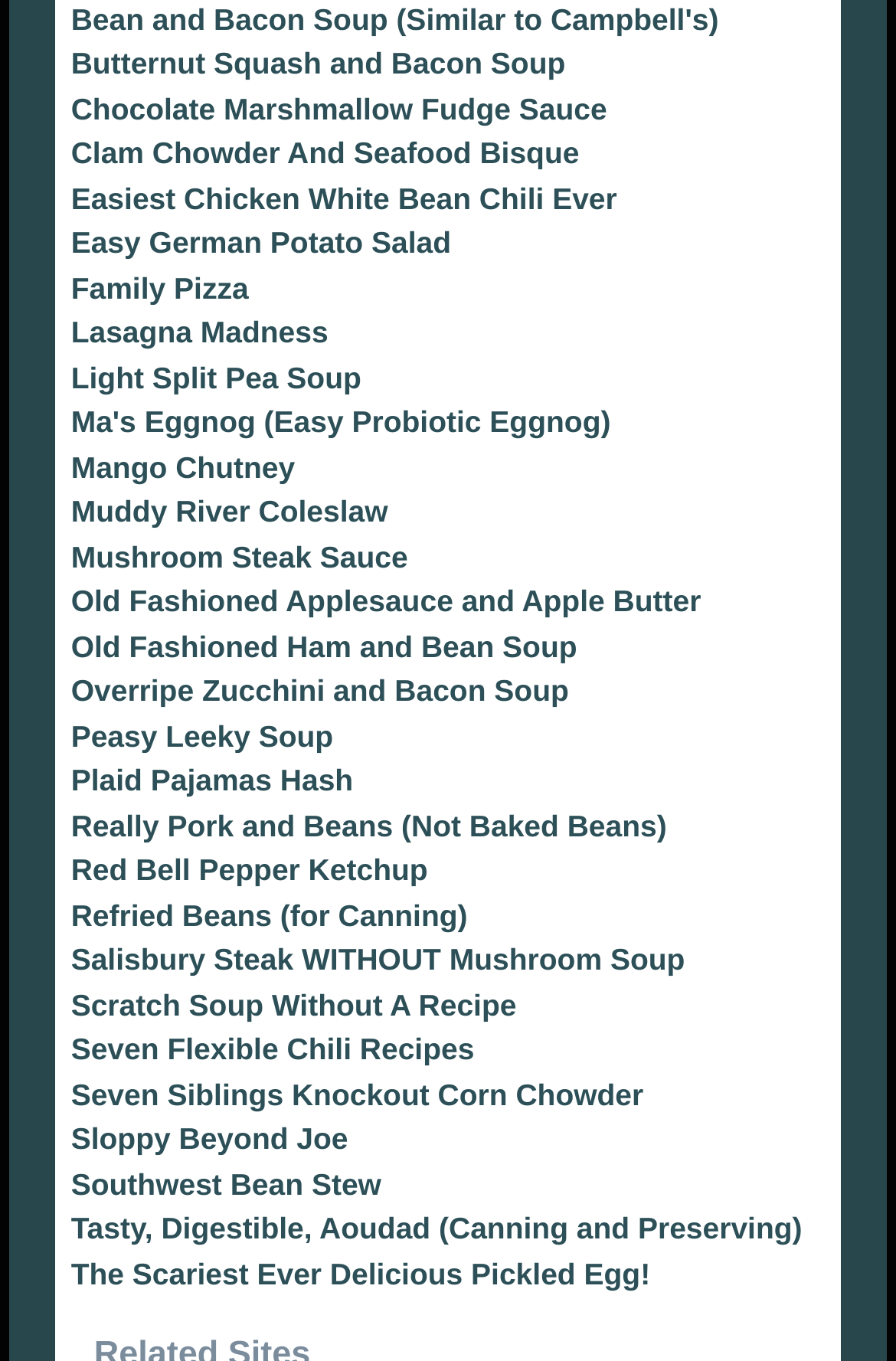Answer the question briefly using a single word or phrase: 
What type of content is primarily featured on this webpage?

Recipes